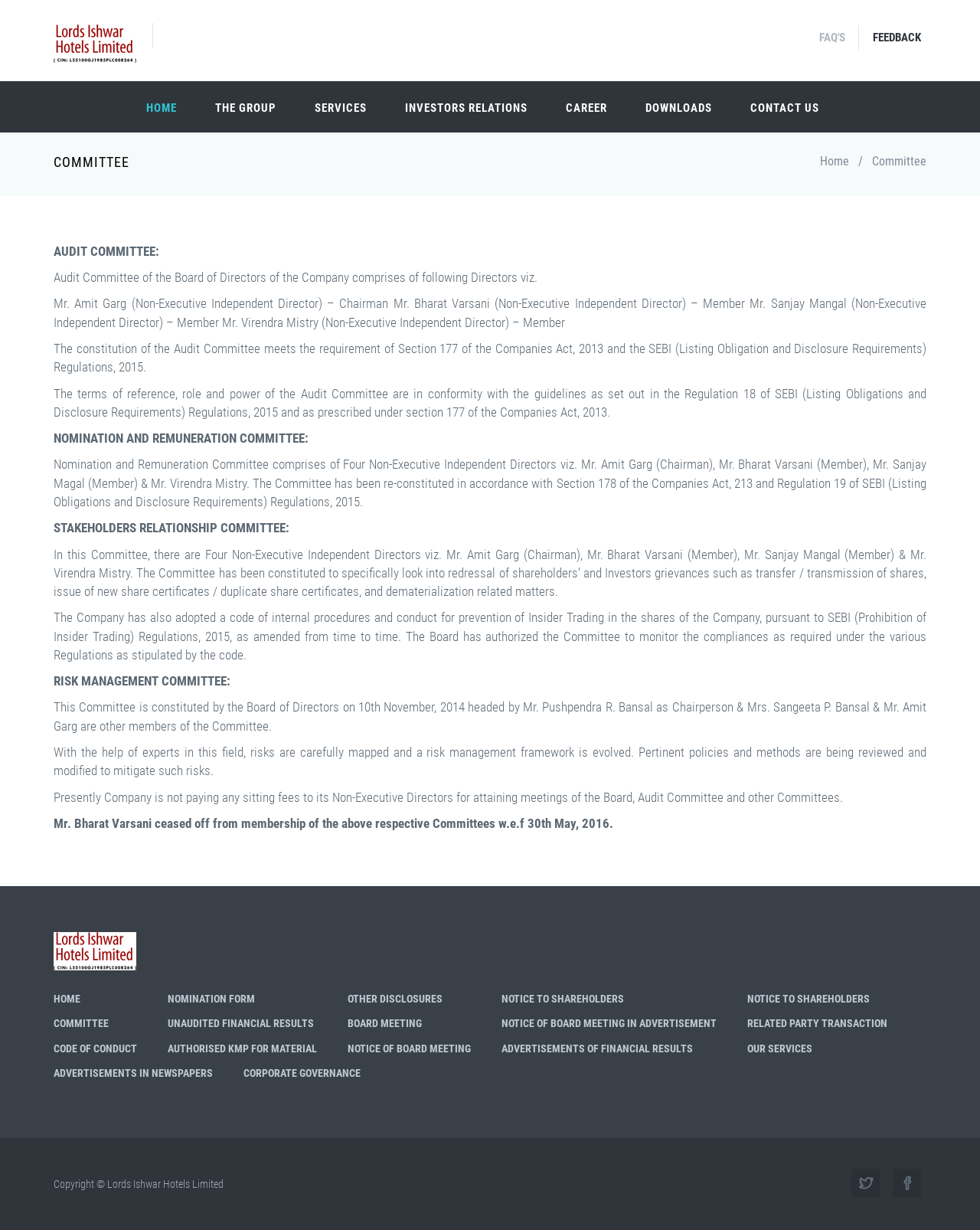What is the name of the company?
Could you answer the question with a detailed and thorough explanation?

I found the answer by looking at the copyright information at the bottom of the webpage, which states 'Copyright © Lords Ishwar Hotels Limited'.